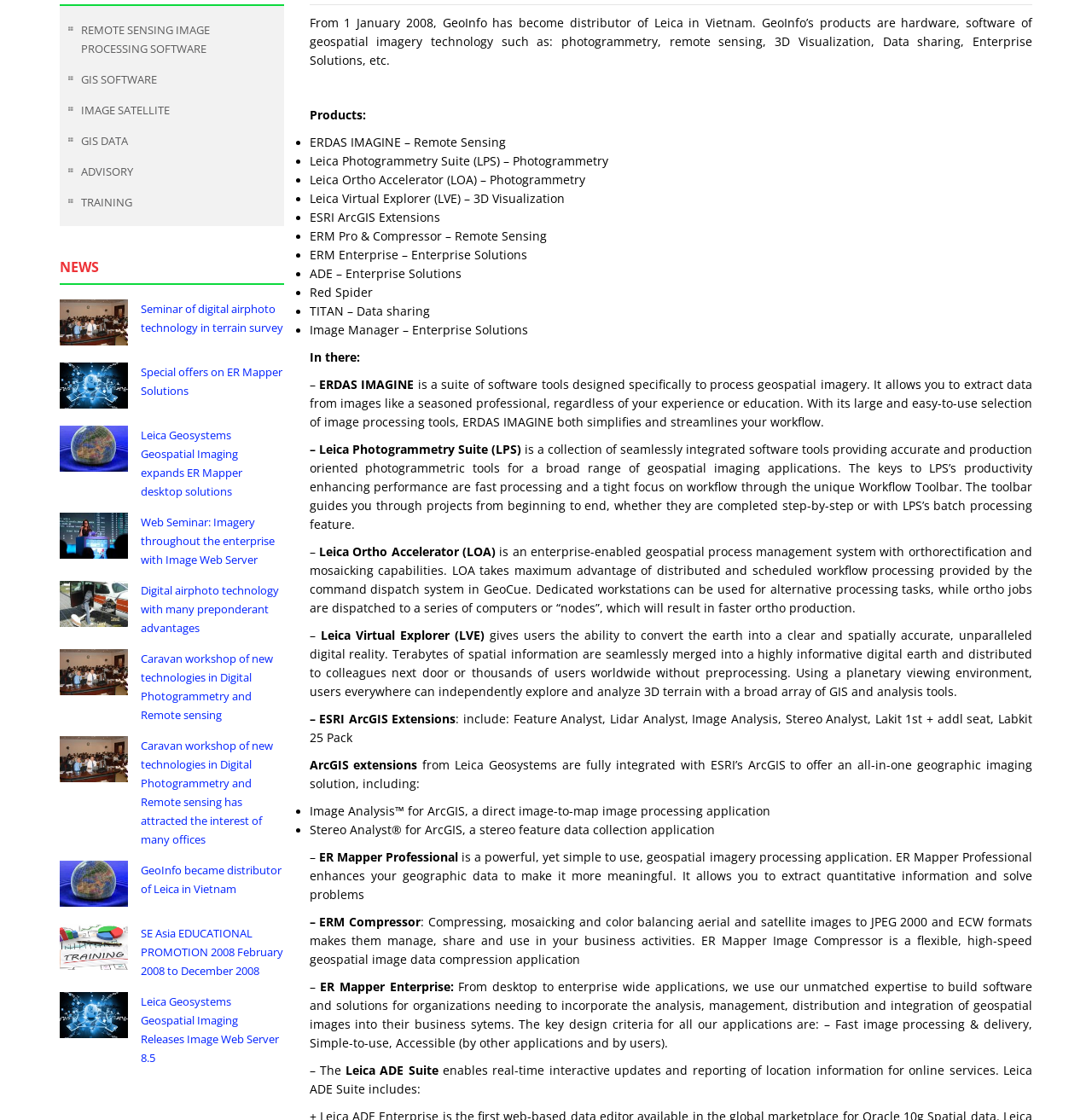Locate the bounding box of the UI element described by: "ATO, Pultney Street" in the given webpage screenshot.

None